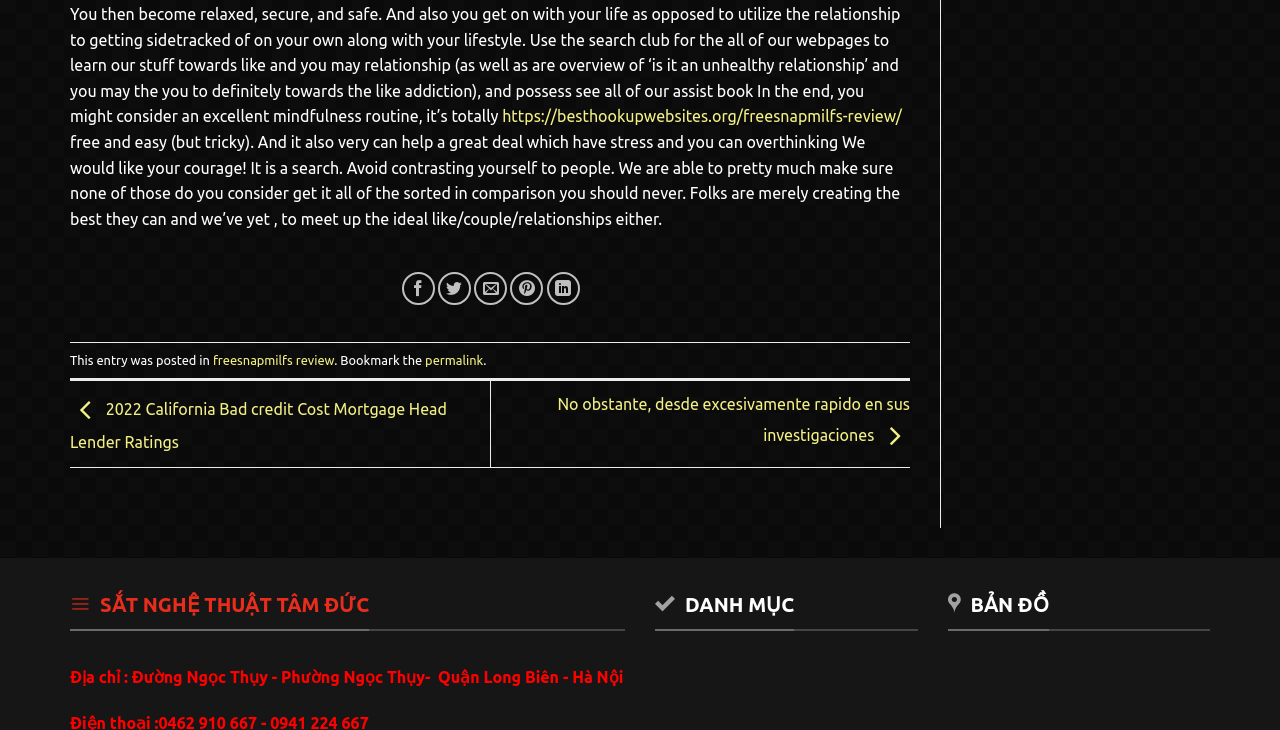Locate the bounding box coordinates of the element that needs to be clicked to carry out the instruction: "Explore the webpage about SẮT NGHỆ THUẬT TÂM ĐỨC". The coordinates should be given as four float numbers ranging from 0 to 1, i.e., [left, top, right, bottom].

[0.055, 0.807, 0.488, 0.864]